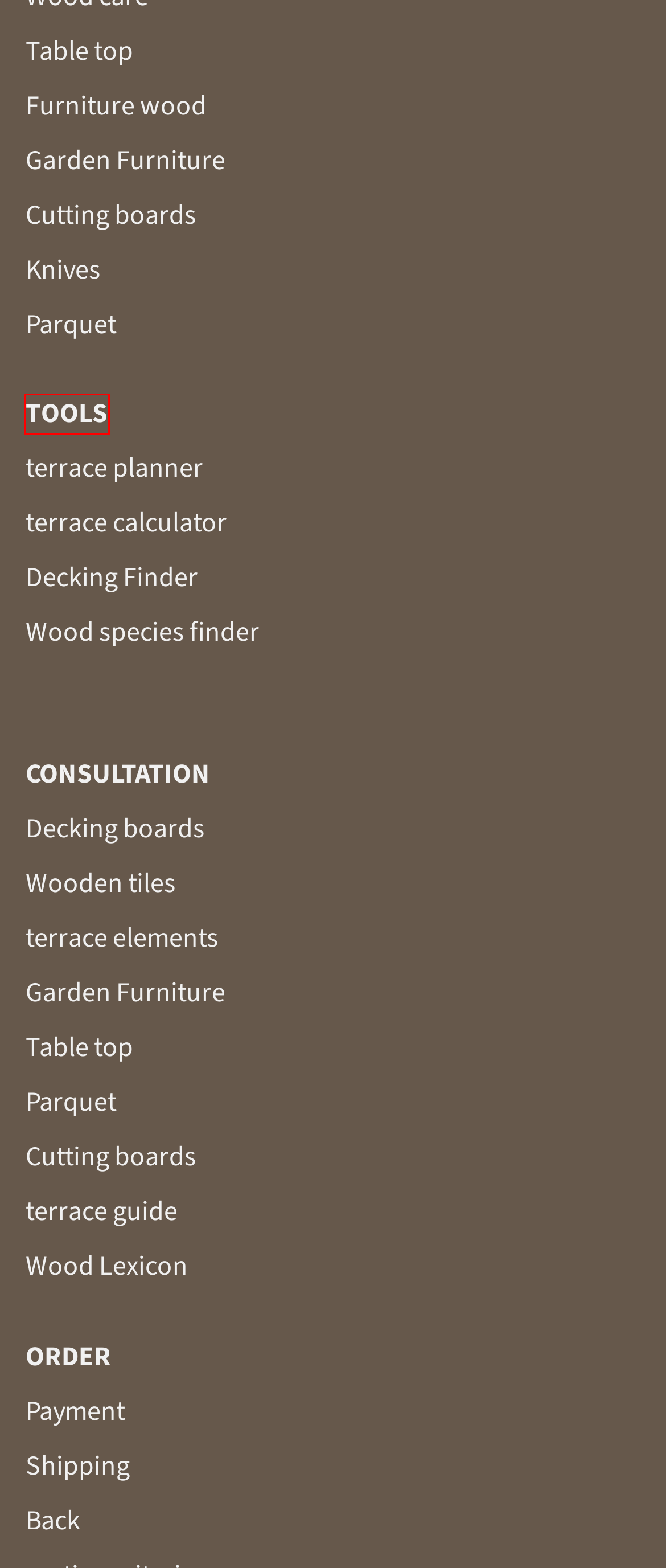Assess the screenshot of a webpage with a red bounding box and determine which webpage description most accurately matches the new page after clicking the element within the red box. Here are the options:
A. Laying instructions for terrace construction - the Betterwood terrace guide
B. Parquet with solid wood floorboards * teak from BioMaderas
C. Advice for garden furniture - Betterwood
D. Wood dictionary for tropical wood and decking
E. Advice tools for wooden terraces: find calculators, planners and types of wood
F. furniture wood | Teak boards for furniture construction
G. Teak garden furniture Betterwood - FSC® 100%
H. Advice on chopping boards and chopping blocks made of wood

E